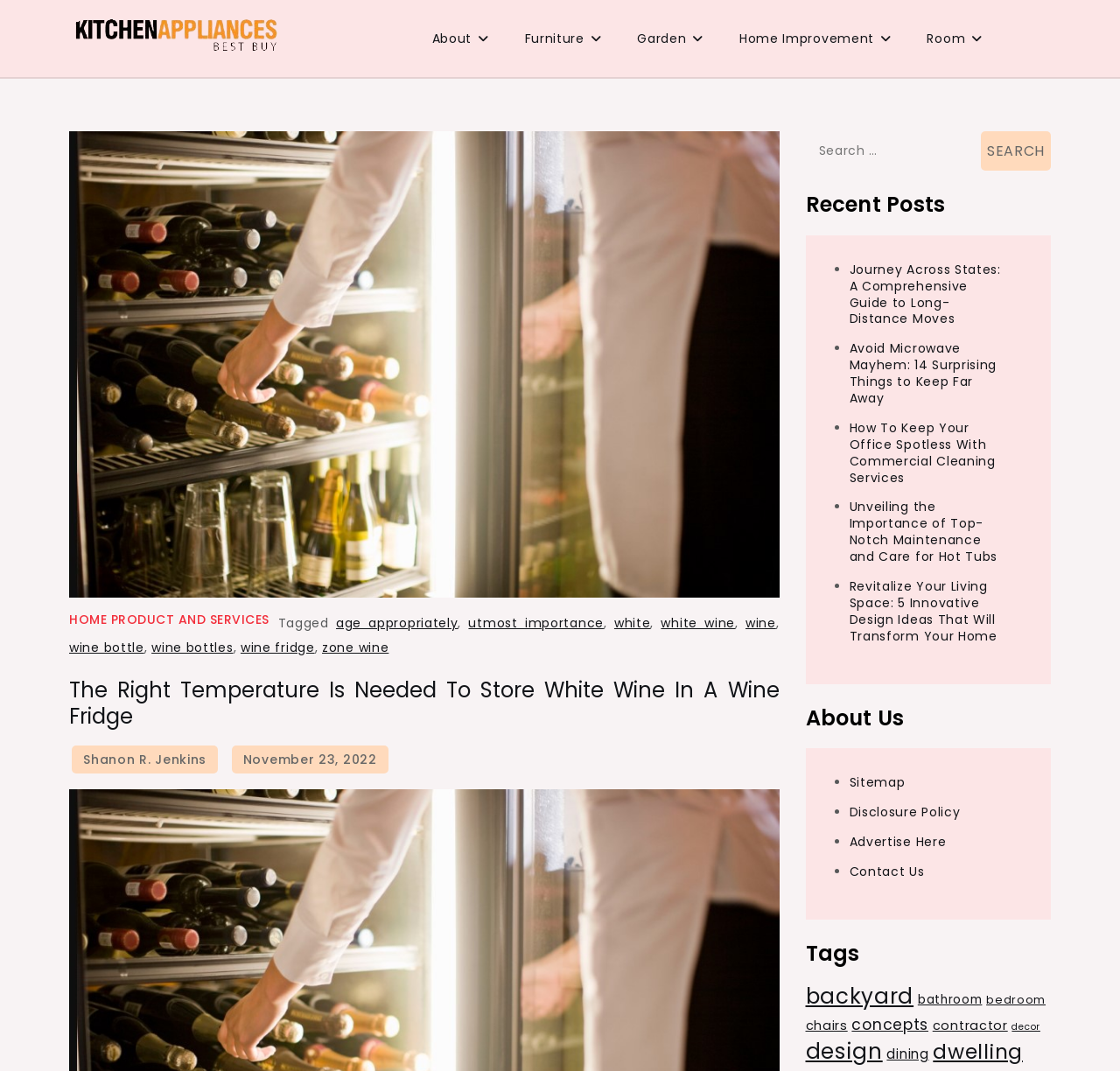Extract the top-level heading from the webpage and provide its text.

The Right Temperature Is Needed To Store White Wine In A Wine Fridge